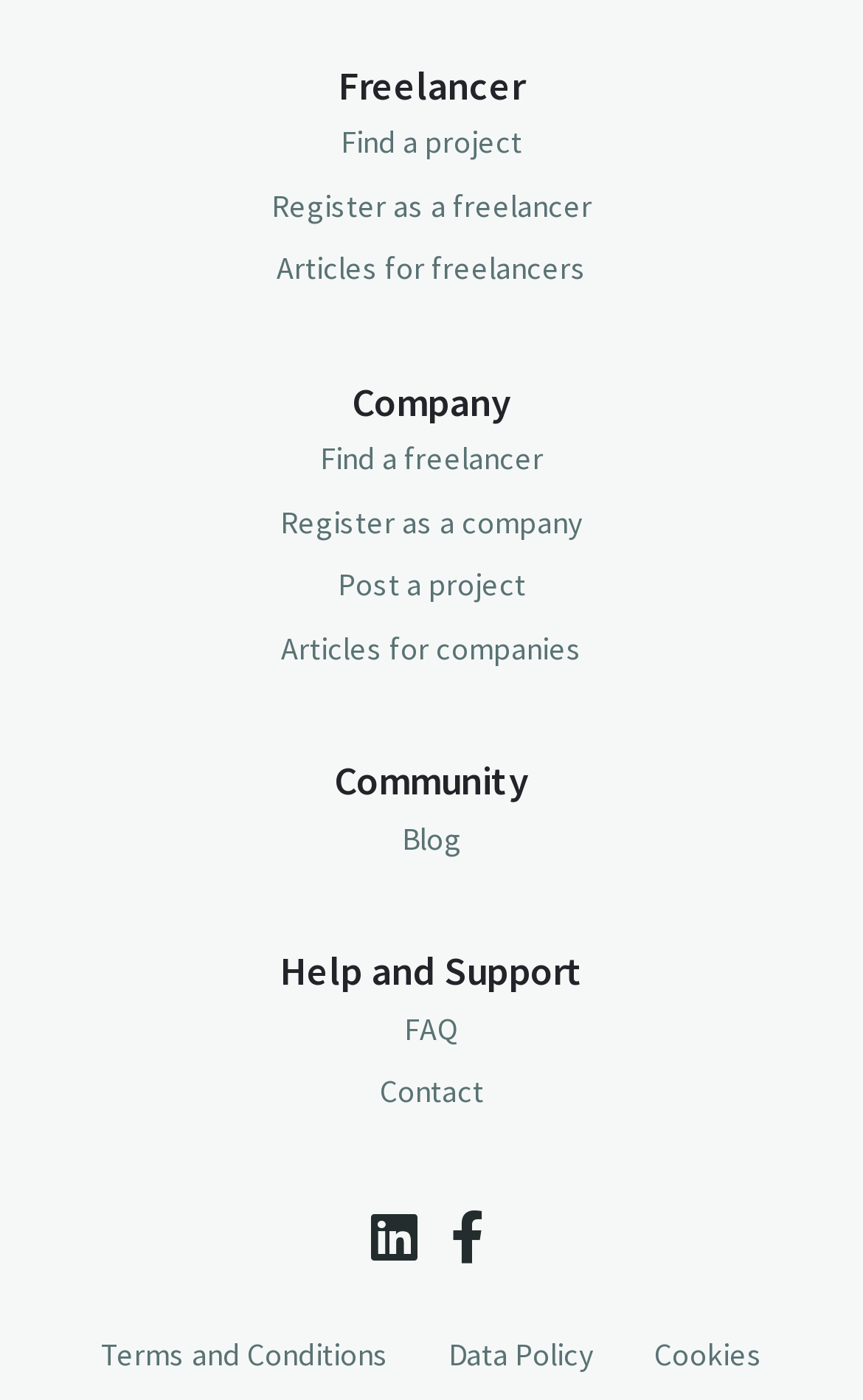Predict the bounding box of the UI element based on this description: "Register as a freelancer".

[0.314, 0.132, 0.686, 0.161]